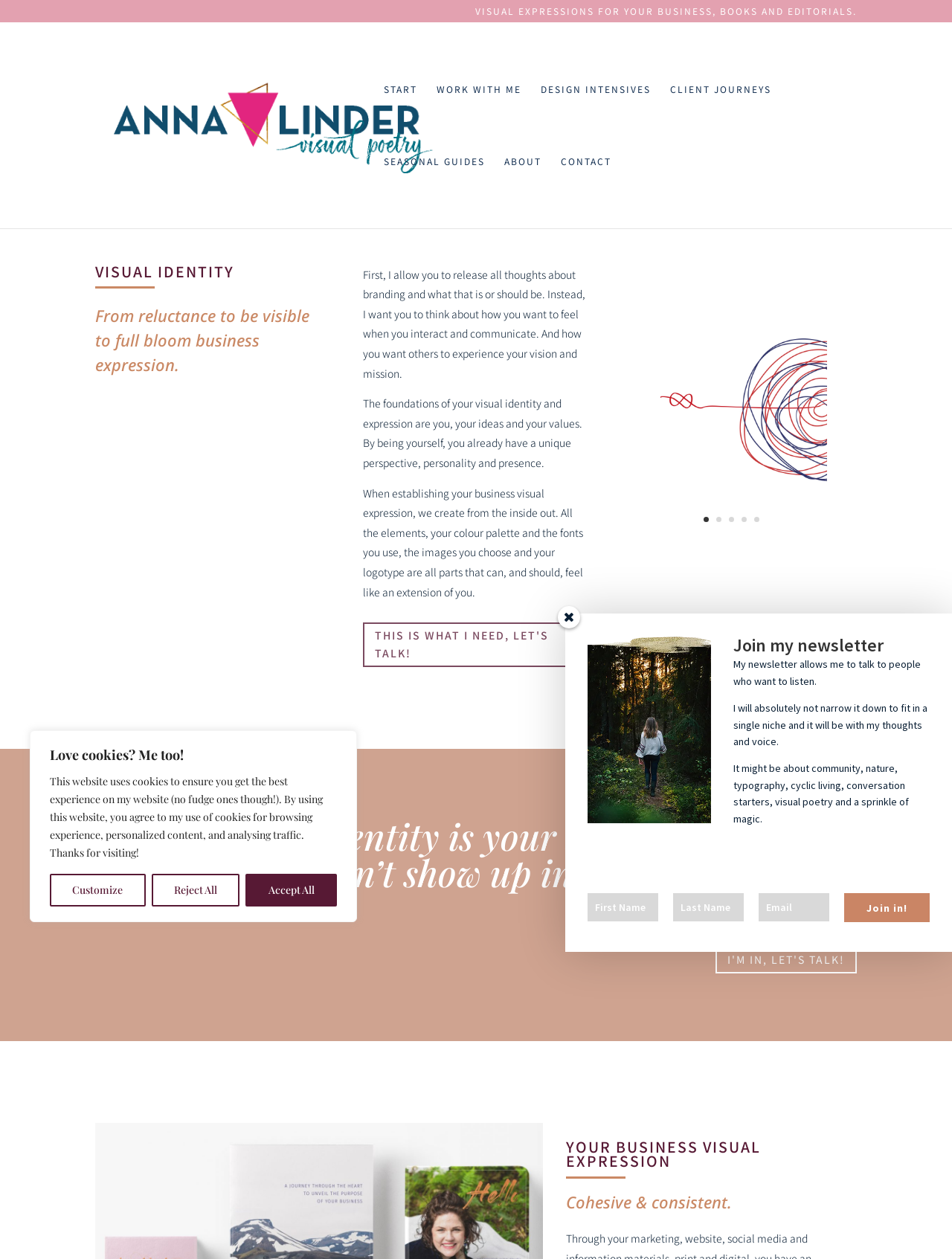Provide a one-word or short-phrase response to the question:
What is the topic of the newsletter according to the text?

Community, nature, typography, etc.